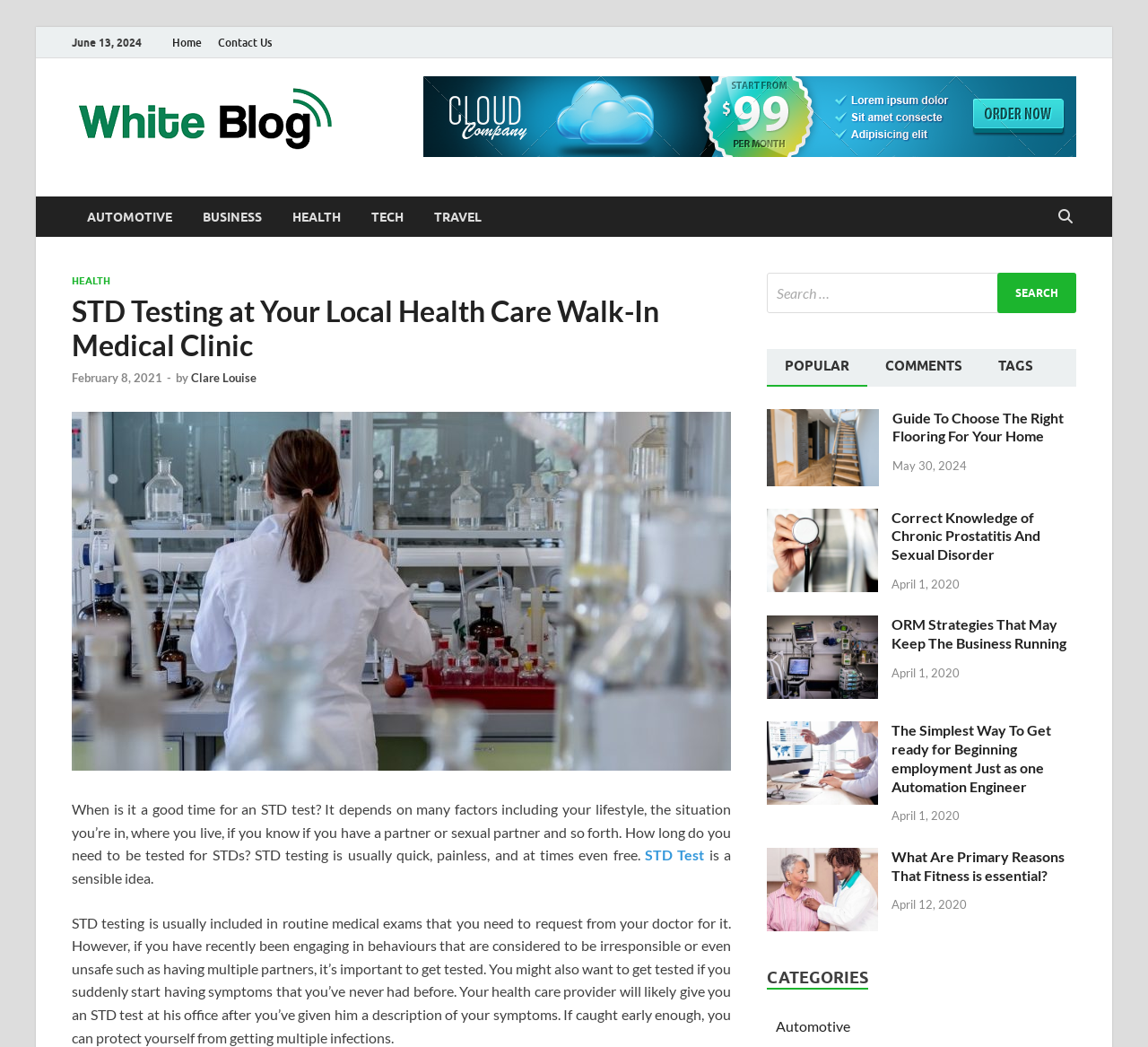Locate and provide the bounding box coordinates for the HTML element that matches this description: "parent_node: HEALTH".

[0.062, 0.722, 0.637, 0.738]